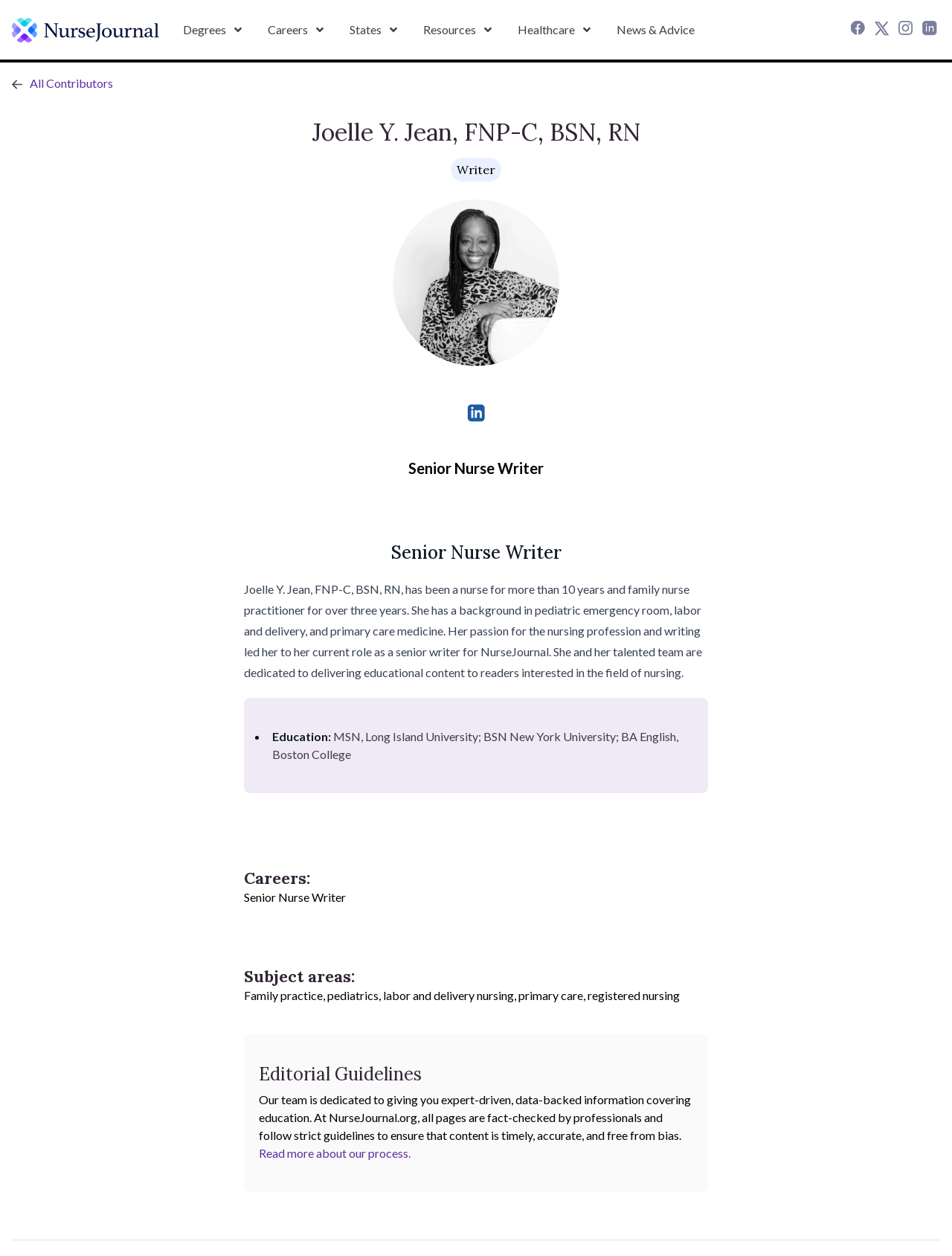Bounding box coordinates are given in the format (top-left x, top-left y, bottom-right x, bottom-right y). All values should be floating point numbers between 0 and 1. Provide the bounding box coordinate for the UI element described as: All Contributors

[0.012, 0.059, 0.119, 0.073]